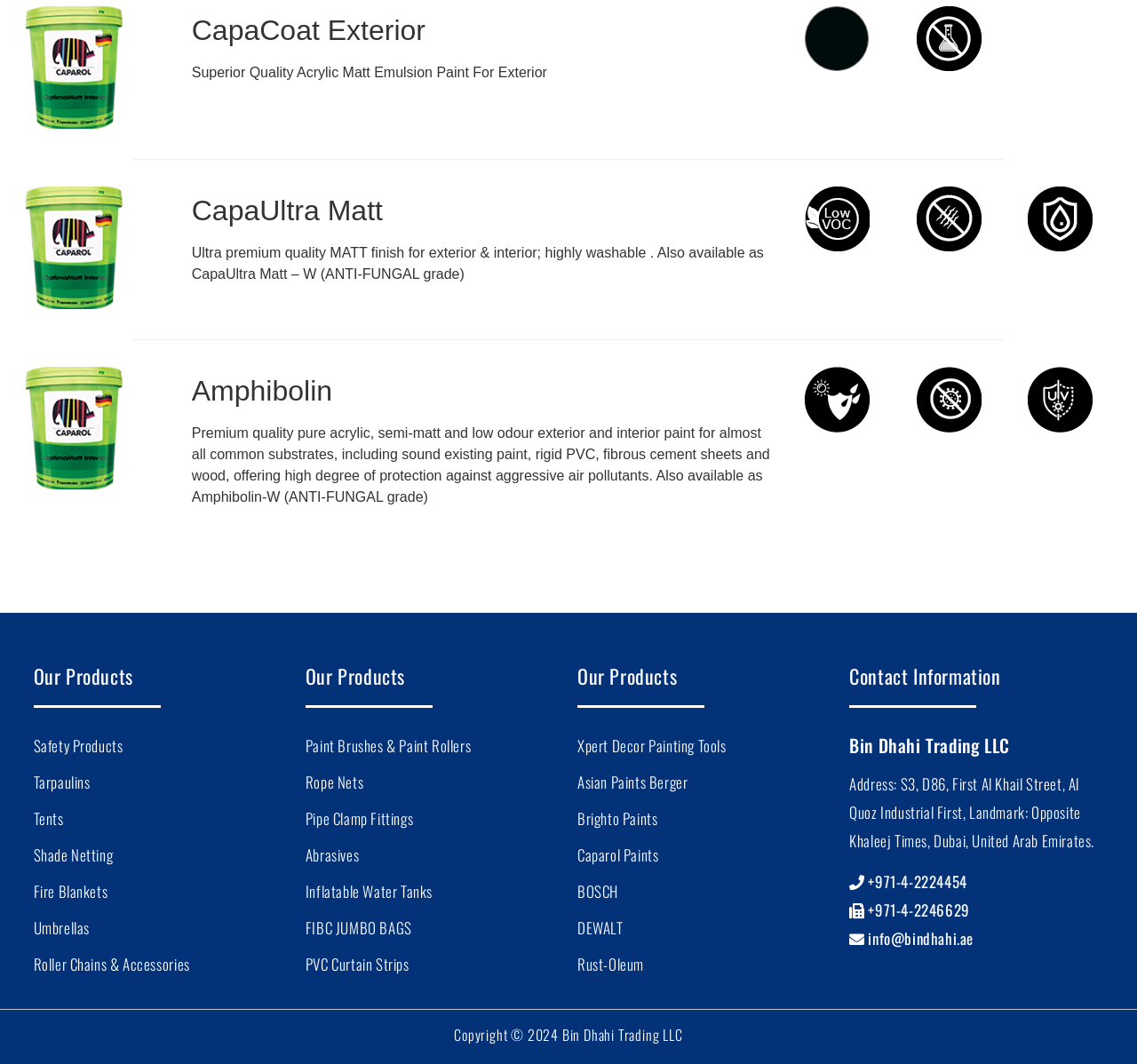Based on the element description "Xpert Decor Painting Tools", predict the bounding box coordinates of the UI element.

[0.508, 0.684, 0.731, 0.718]